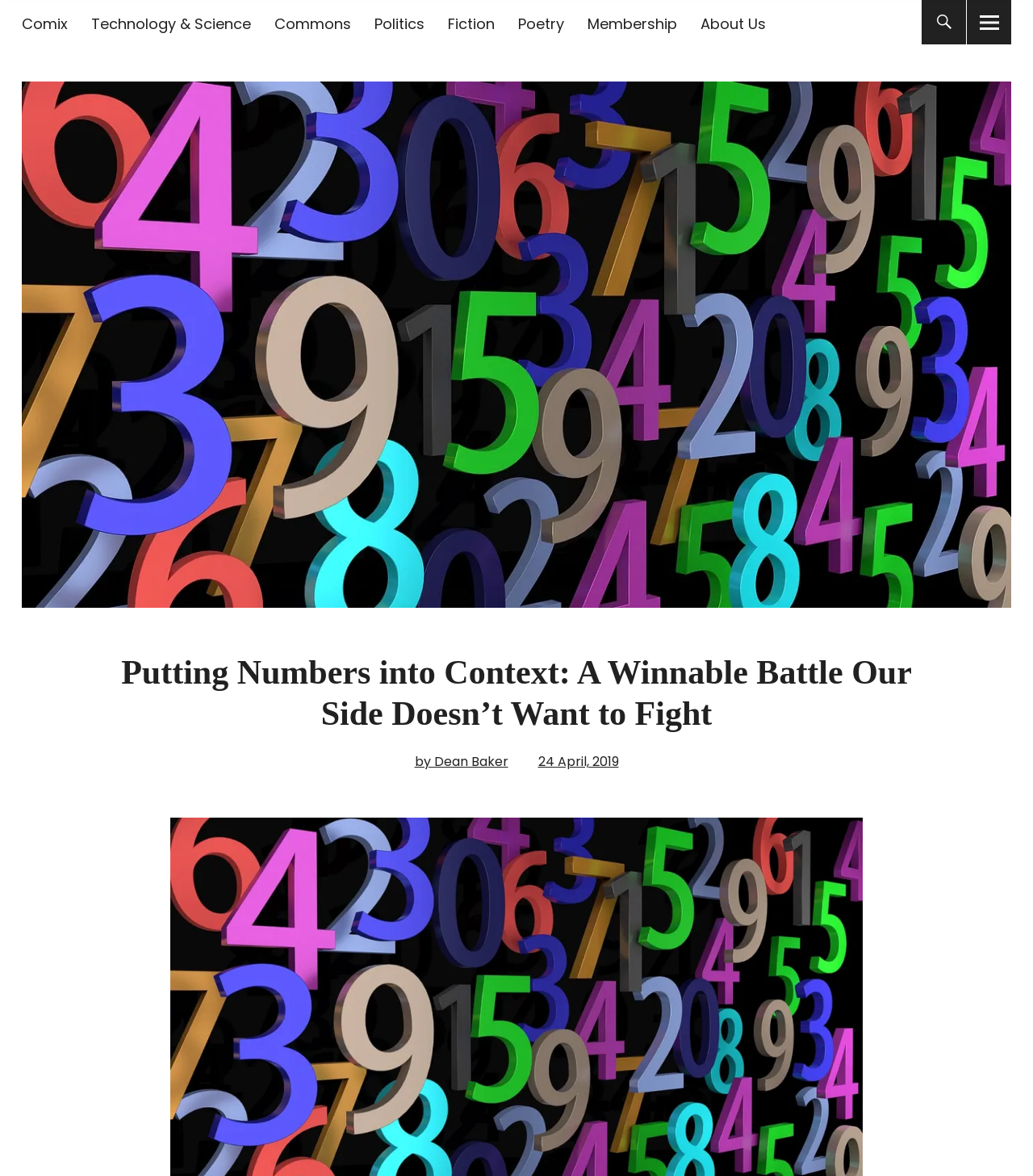Identify the bounding box for the given UI element using the description provided. Coordinates should be in the format (top-left x, top-left y, bottom-right x, bottom-right y) and must be between 0 and 1. Here is the description: Commons

[0.265, 0.012, 0.34, 0.029]